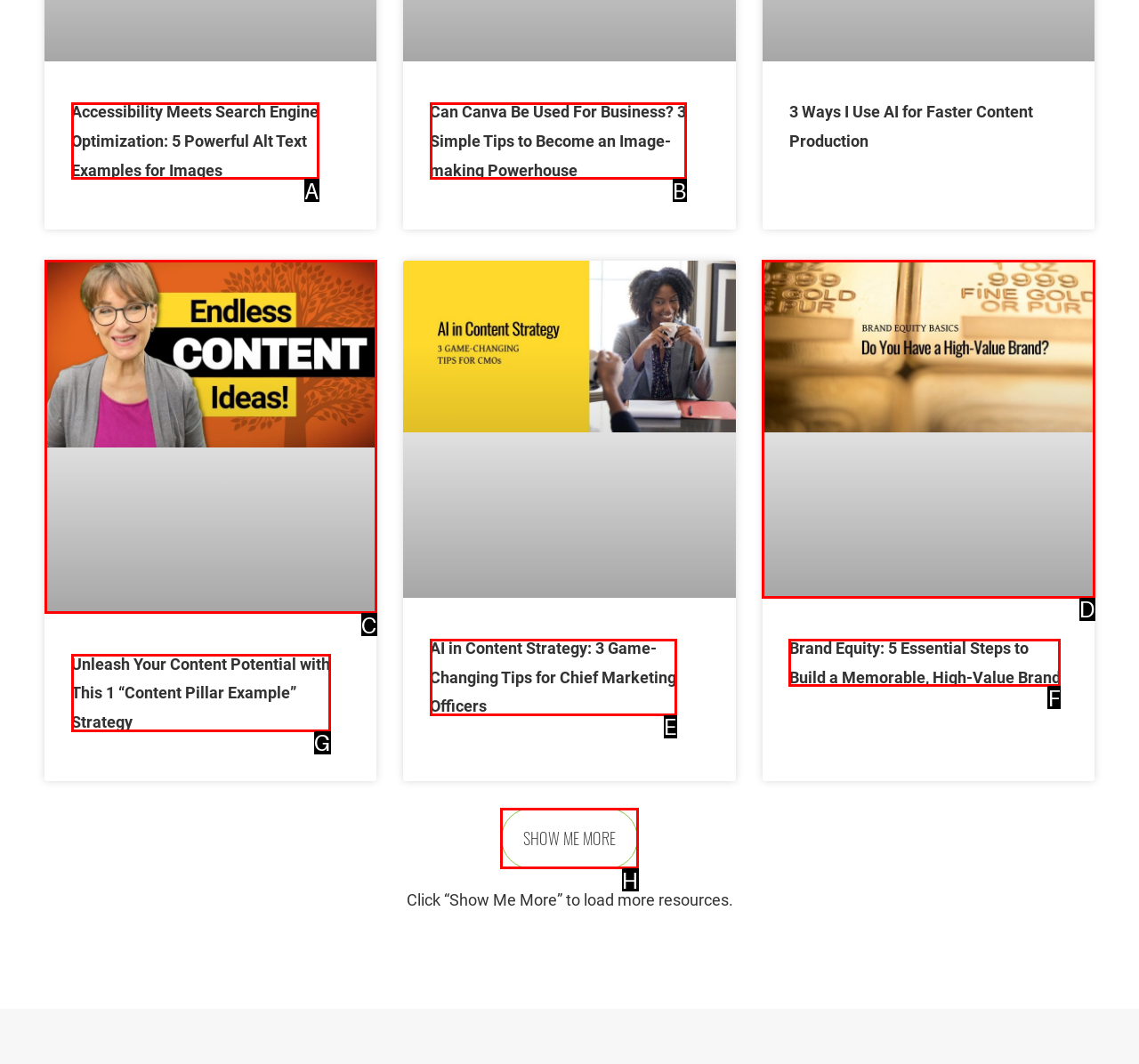Determine the UI element that matches the description: Show Me More
Answer with the letter from the given choices.

H